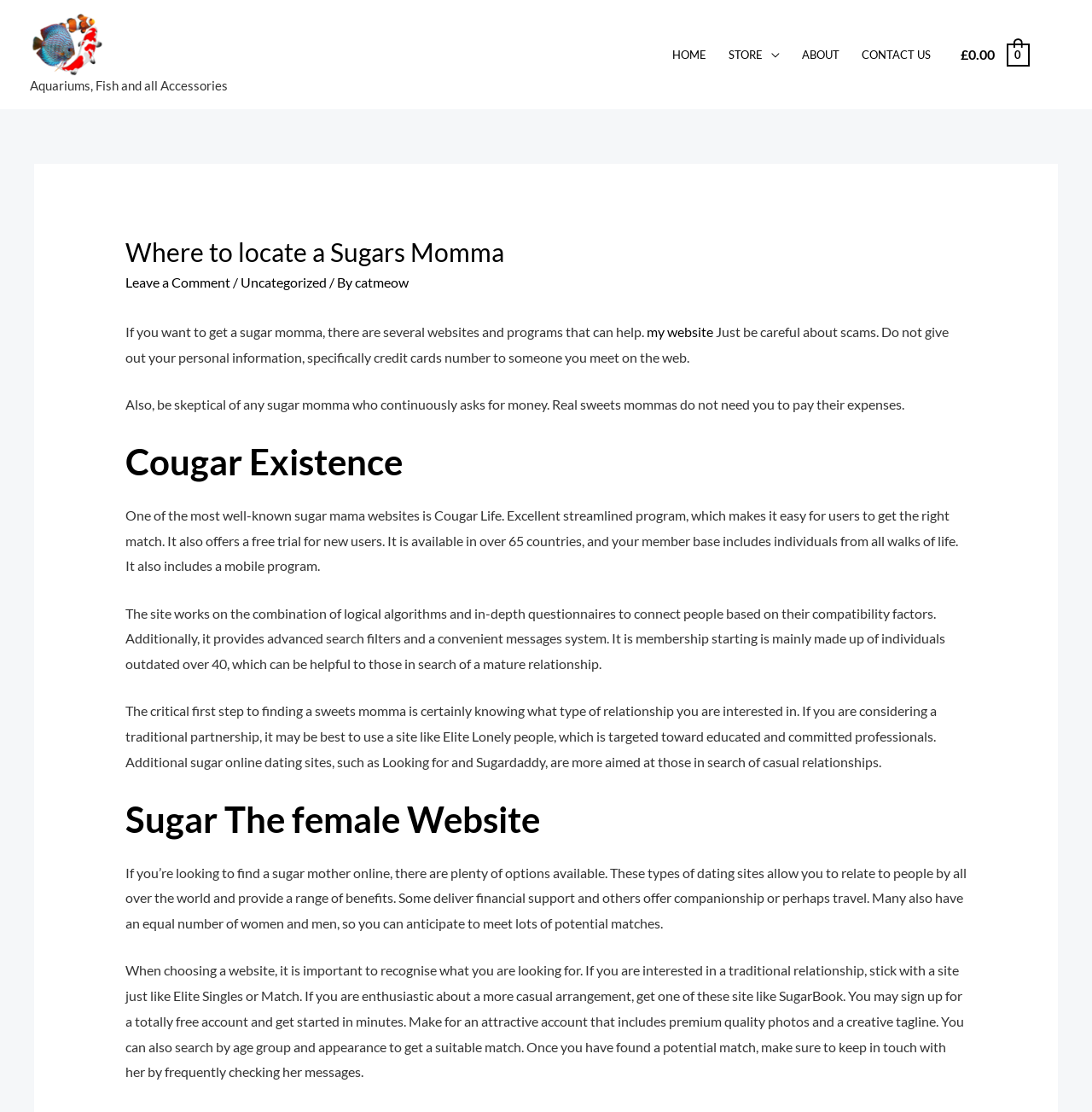Describe the webpage in detail, including text, images, and layout.

The webpage is about finding a sugar momma, with the title "Where to locate a Sugars Momma – Norbreck Aquatics" at the top. Below the title, there is a link to "Norbreck Aquatics" accompanied by an image with the same name. To the right of the title, there is a navigation menu with links to "HOME", "STORE", "ABOUT", and "CONTACT US". 

On the top-right corner, there is a link showing the current balance of £0.00, and an account icon link with an image. Below the navigation menu, there is a main content section with a heading "Where to locate a Sugars Momma". The content is divided into several sections, each with its own heading, including "Cougar Existence" and "Sugar The female Website". 

The text in the main content section provides information and advice on how to find a sugar momma, including the use of websites and programs, being cautious of scams, and being clear about what type of relationship you are looking for. There are also descriptions of specific sugar momma websites, such as Cougar Life, Elite Singles, and SugarBook, including their features and benefits.